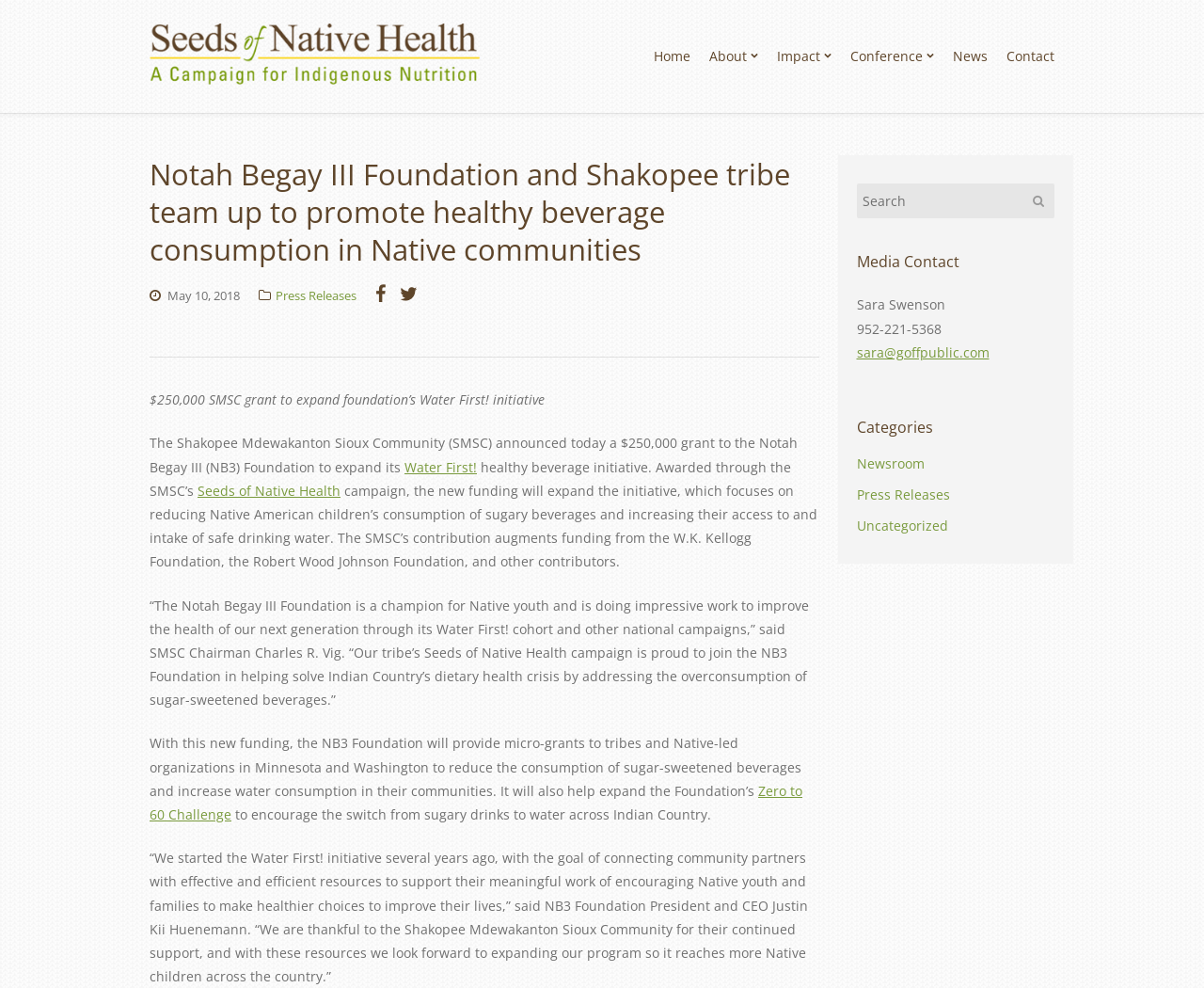Identify the bounding box coordinates of the clickable region necessary to fulfill the following instruction: "Click on the 'Contact' link". The bounding box coordinates should be four float numbers between 0 and 1, i.e., [left, top, right, bottom].

[0.836, 0.0, 0.876, 0.114]